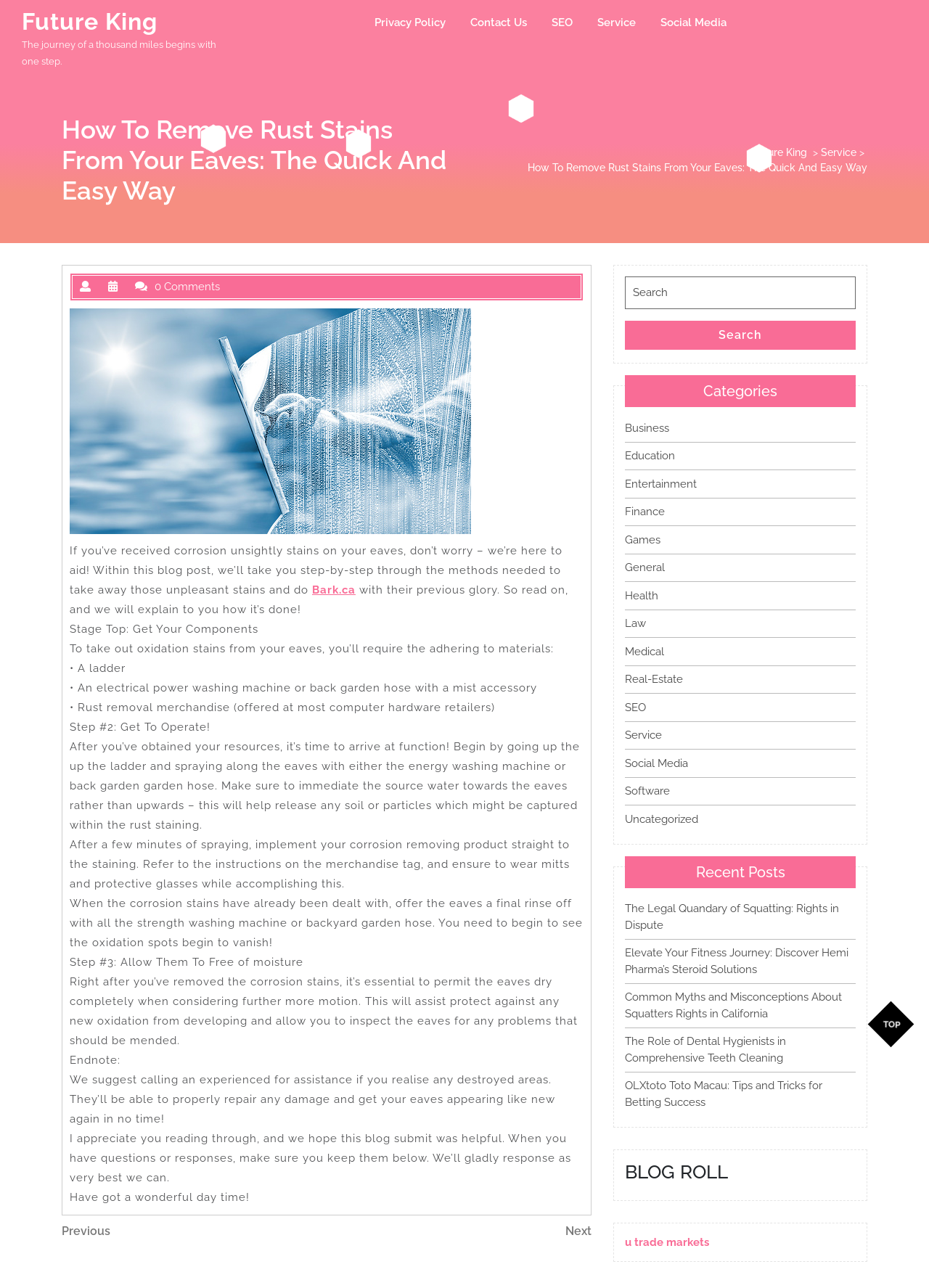Please determine the bounding box coordinates for the element that should be clicked to follow these instructions: "Click on the 'Previous Post' link".

[0.066, 0.949, 0.352, 0.963]